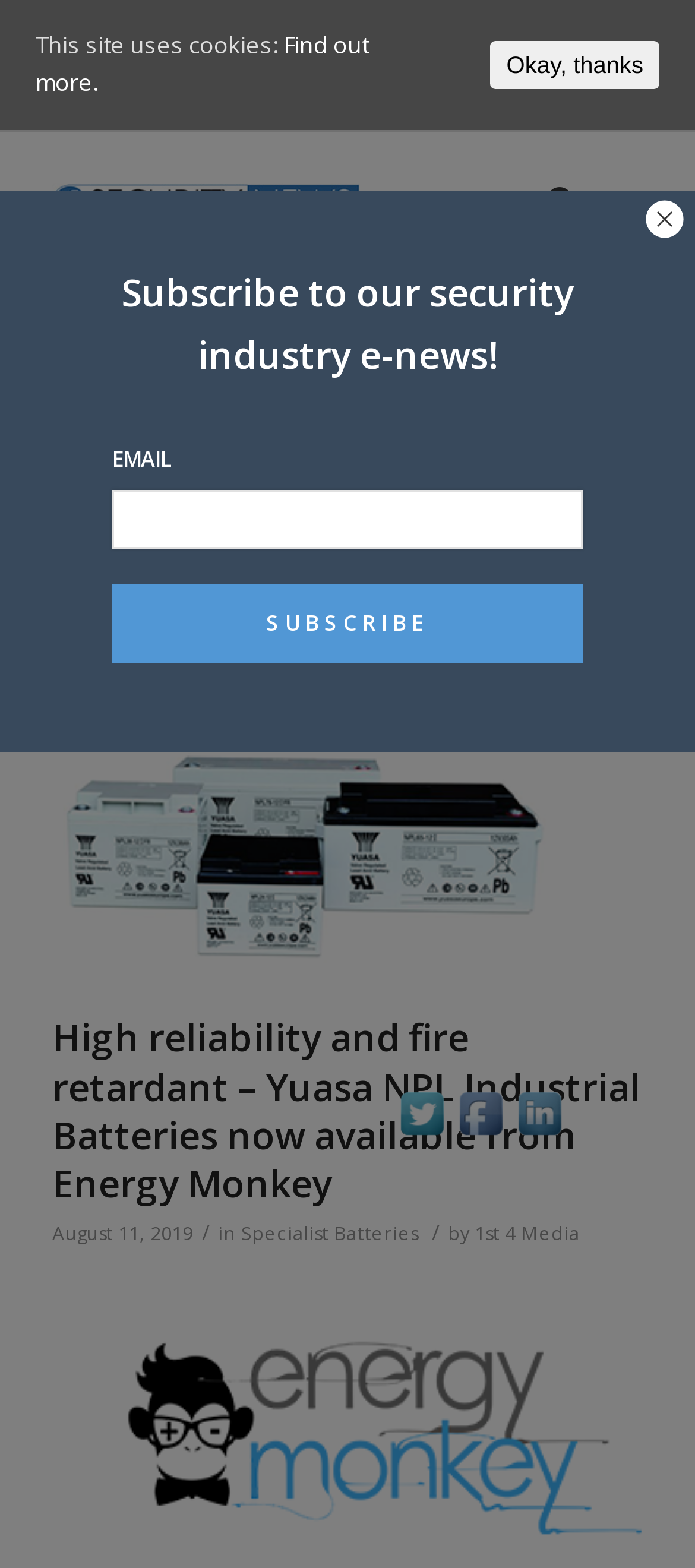Provide a one-word or one-phrase answer to the question:
What is the date of the first article?

August 11, 2019